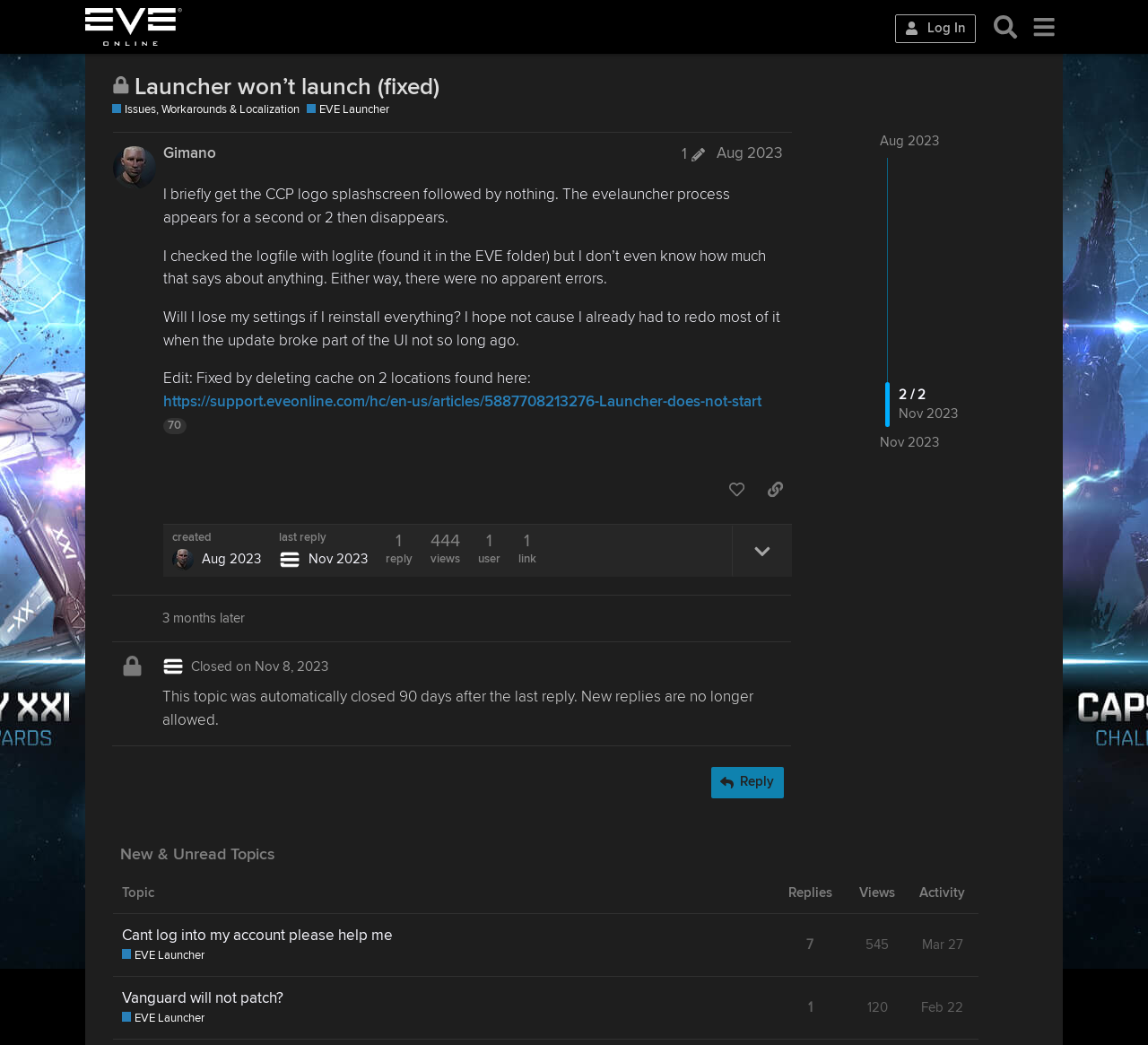Locate the bounding box coordinates of the region to be clicked to comply with the following instruction: "Reply to the post". The coordinates must be four float numbers between 0 and 1, in the form [left, top, right, bottom].

[0.619, 0.734, 0.683, 0.764]